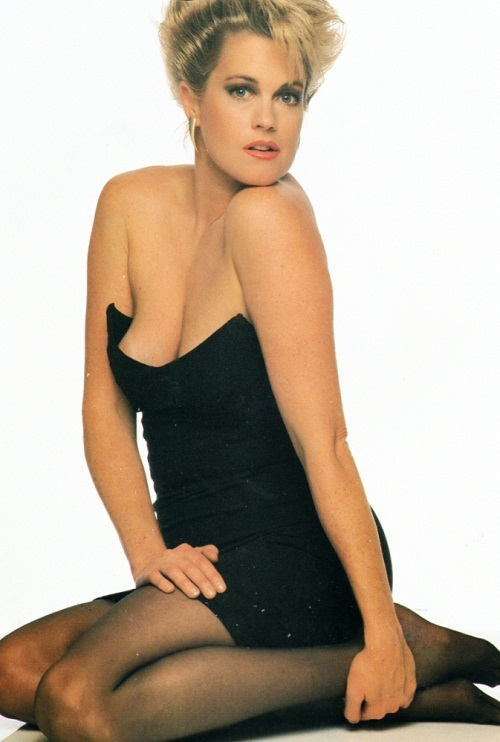What is emphasized by Melanie Griffith's makeup?
Answer the question with detailed information derived from the image.

The caption states that Melanie Griffith's makeup 'highlights her expressive features, particularly her striking eyes and full lips', which implies that her makeup is designed to draw attention to her facial features, especially her eyes and lips.